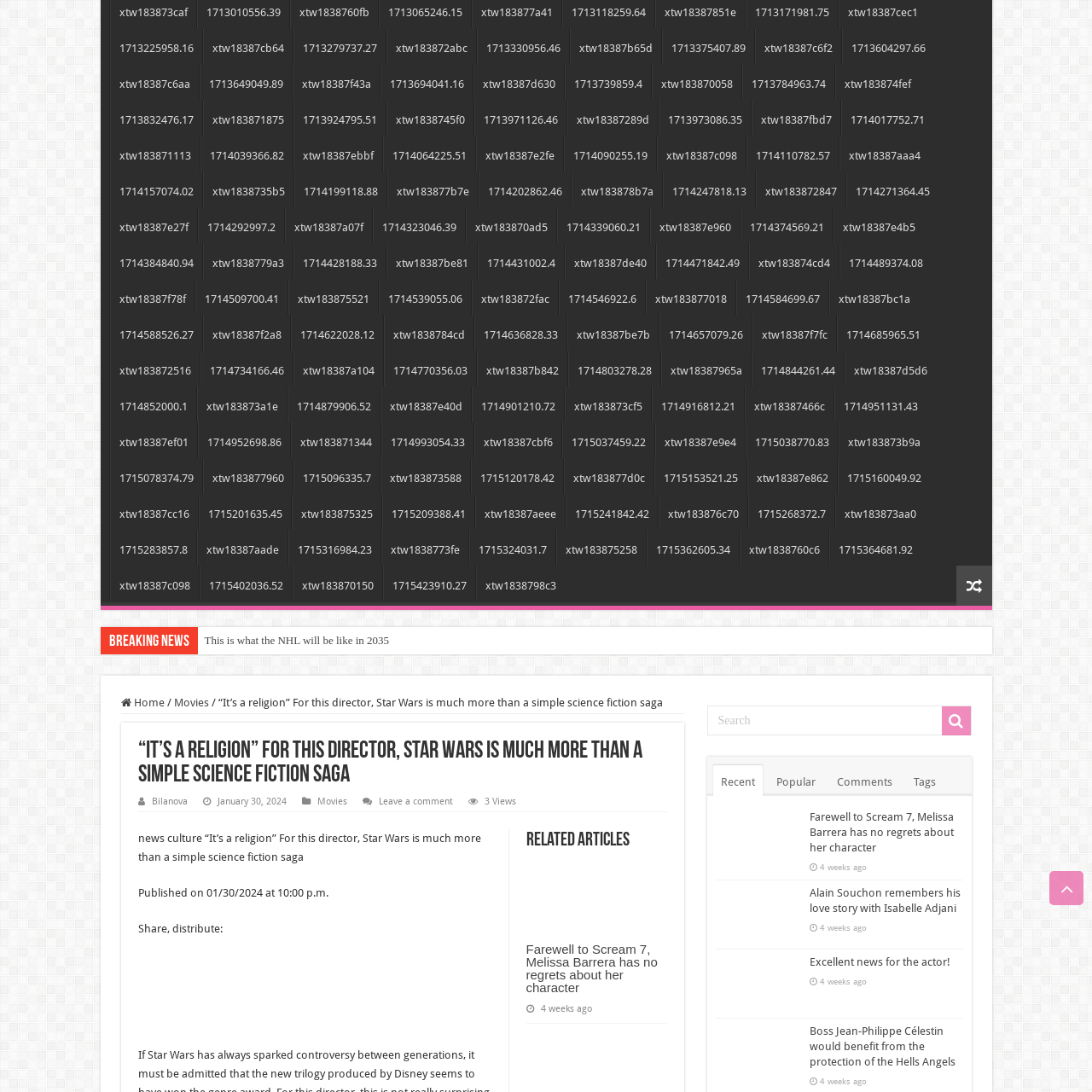Look closely at the section within the red border and give a one-word or brief phrase response to this question: 
What is the purpose of the lack of intricate details?

Modern aesthetic